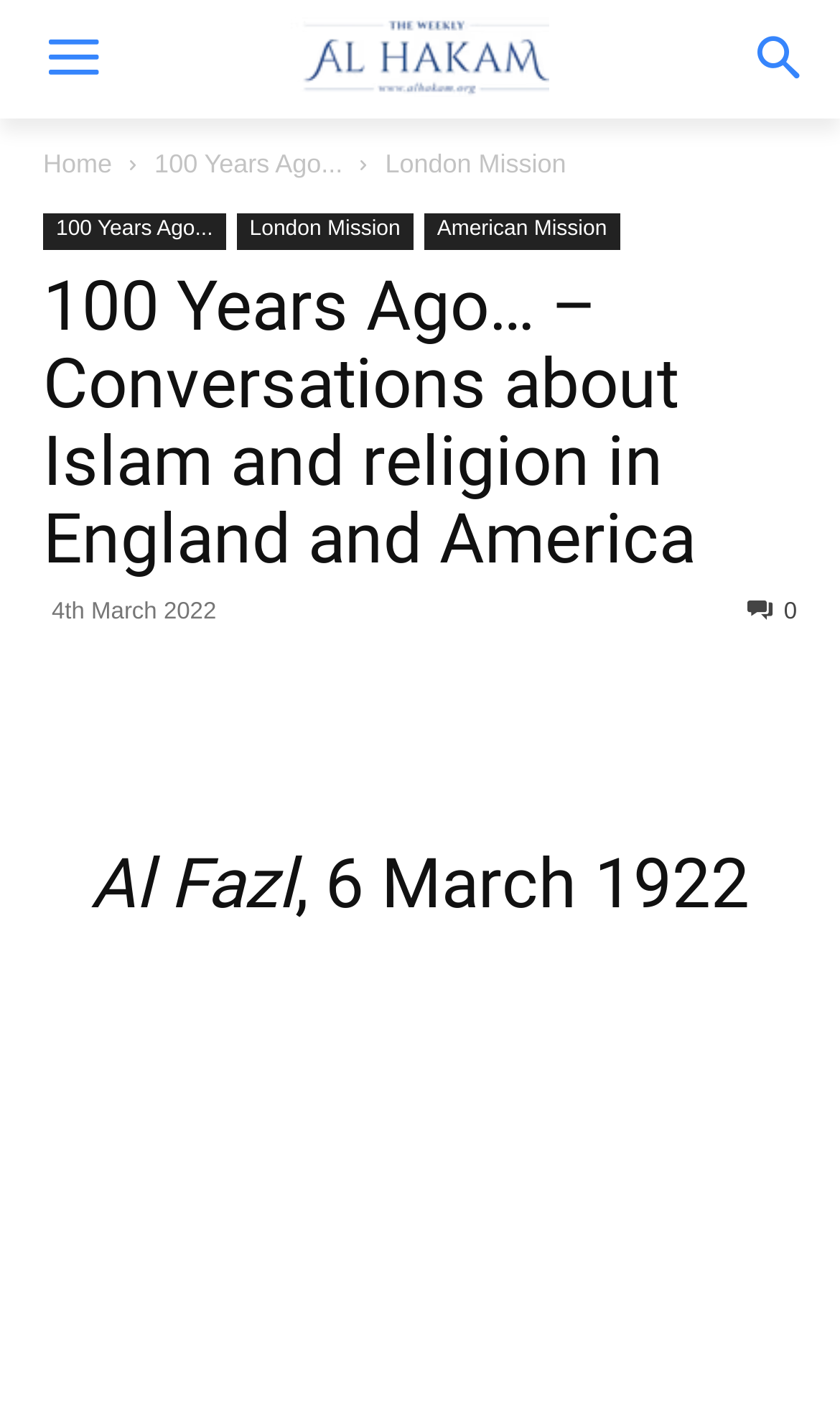Find the bounding box coordinates for the area that must be clicked to perform this action: "Contact Cindy via Email".

None